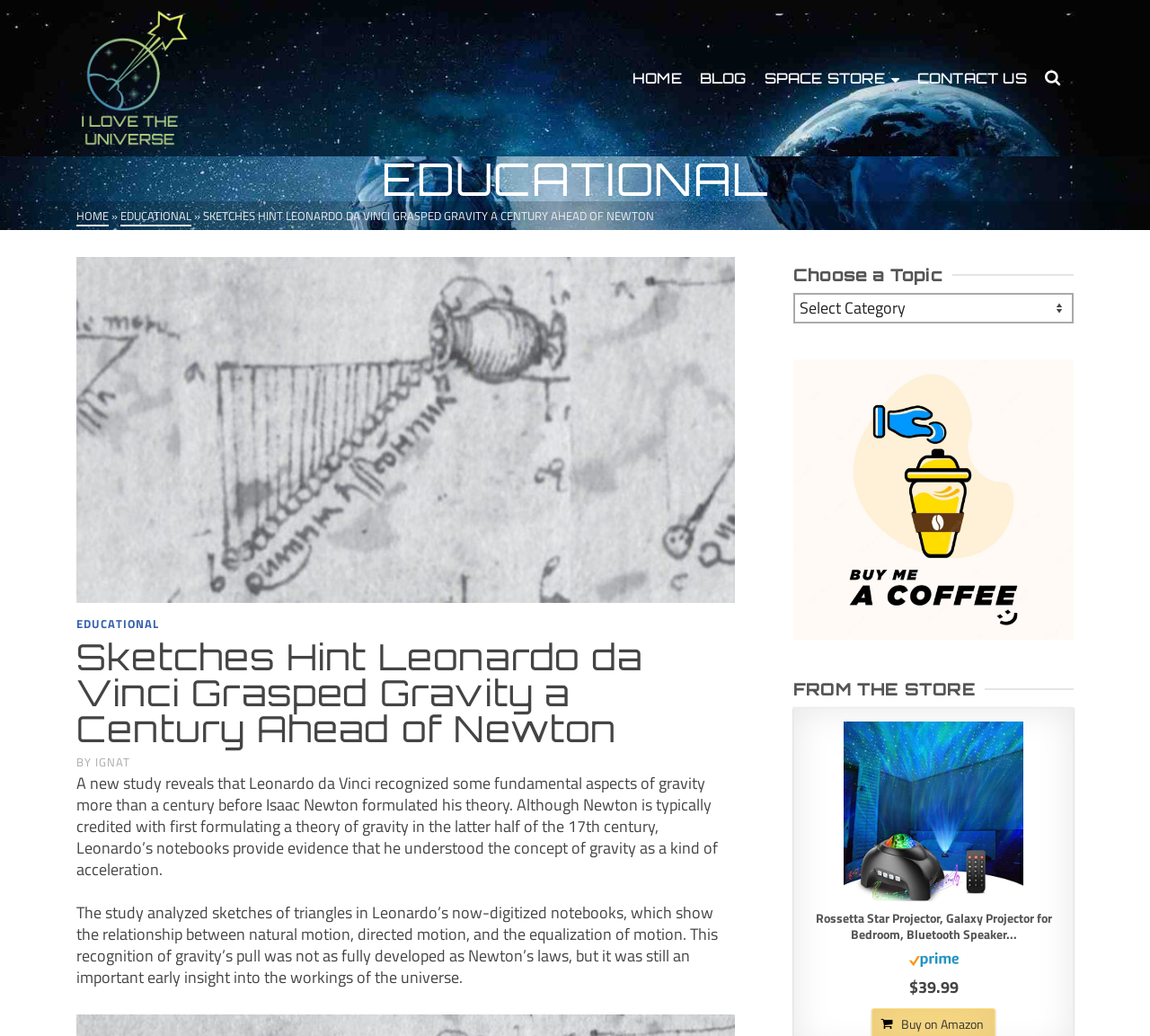Please specify the coordinates of the bounding box for the element that should be clicked to carry out this instruction: "Choose a topic from the dropdown". The coordinates must be four float numbers between 0 and 1, formatted as [left, top, right, bottom].

[0.69, 0.283, 0.934, 0.312]